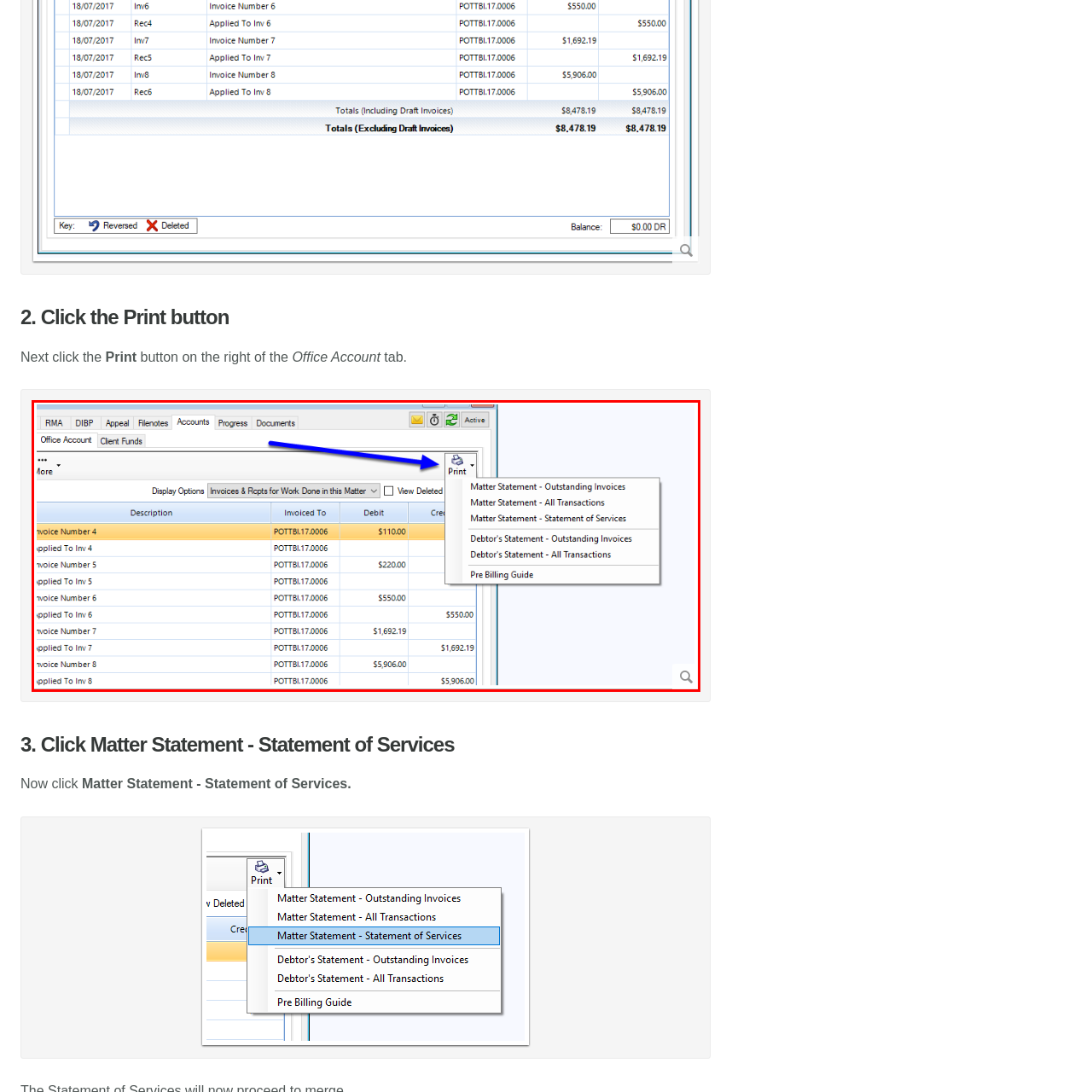Observe the content inside the red rectangle and respond to the question with one word or phrase: 
What type of information is displayed in the table?

Invoice and receipt details